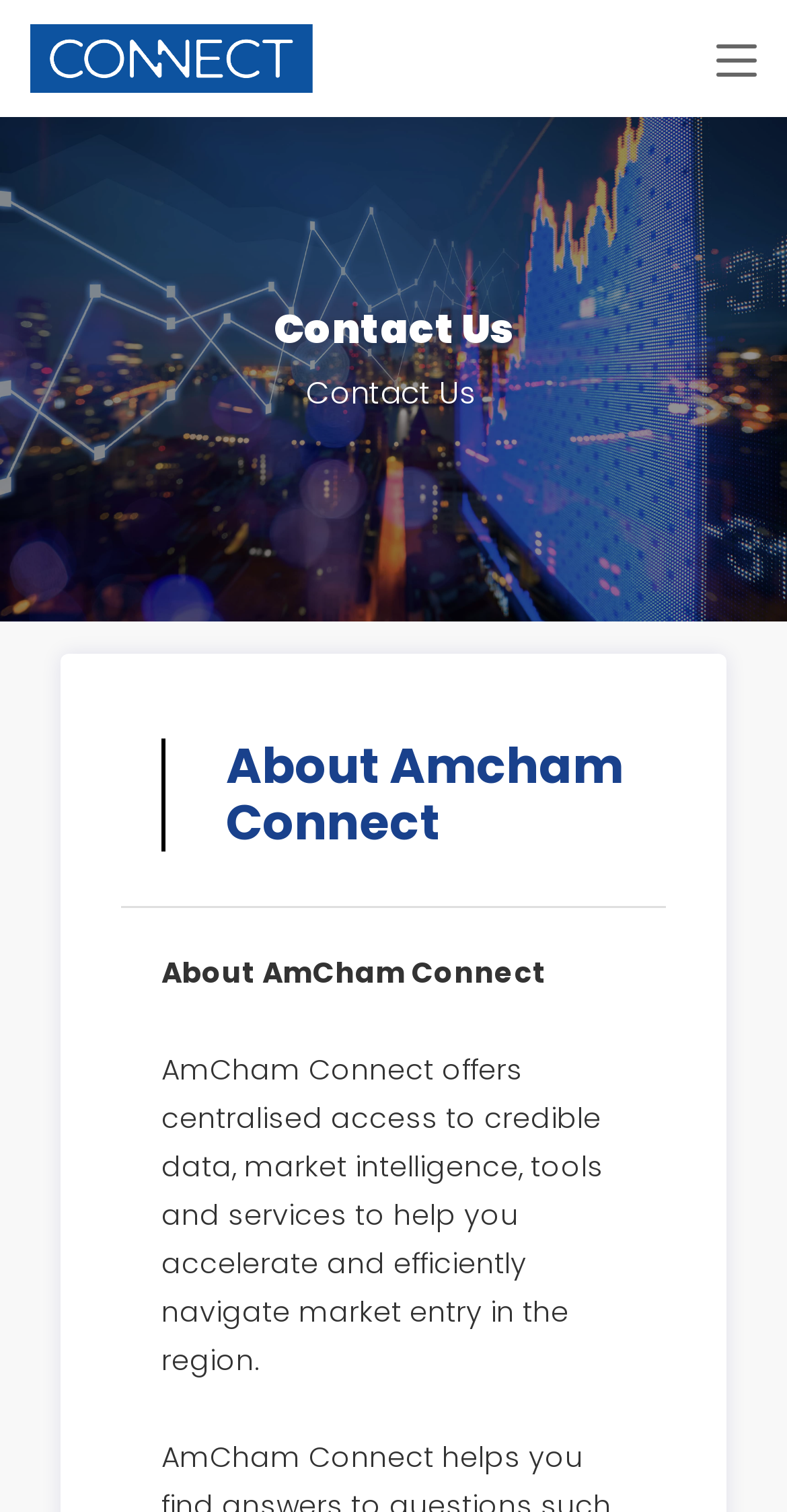Use a single word or phrase to respond to the question:
What is the main purpose of AmCham Connect?

Market entry in the region